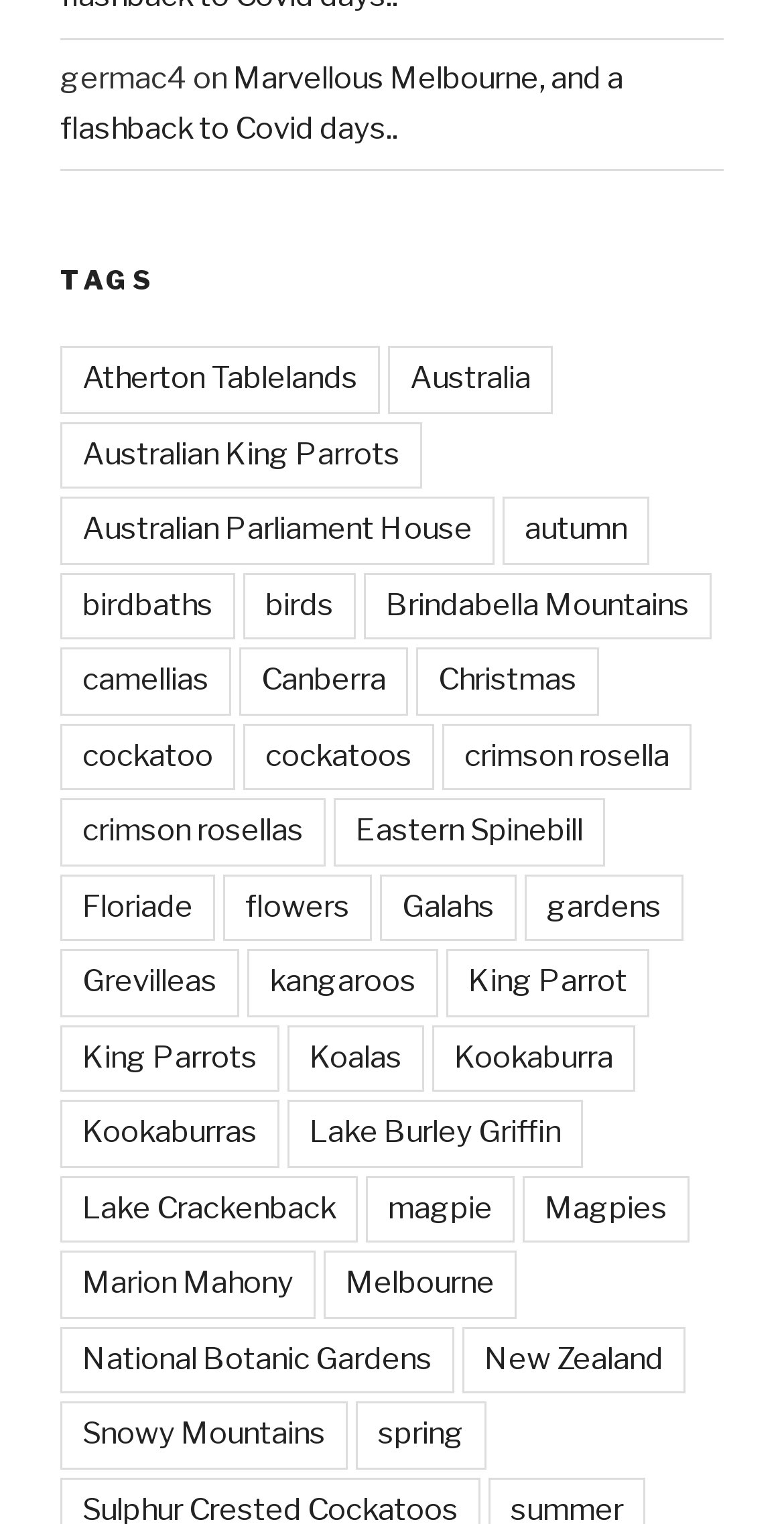Pinpoint the bounding box coordinates of the clickable area needed to execute the instruction: "Learn about the National Botanic Gardens". The coordinates should be specified as four float numbers between 0 and 1, i.e., [left, top, right, bottom].

[0.077, 0.87, 0.579, 0.914]